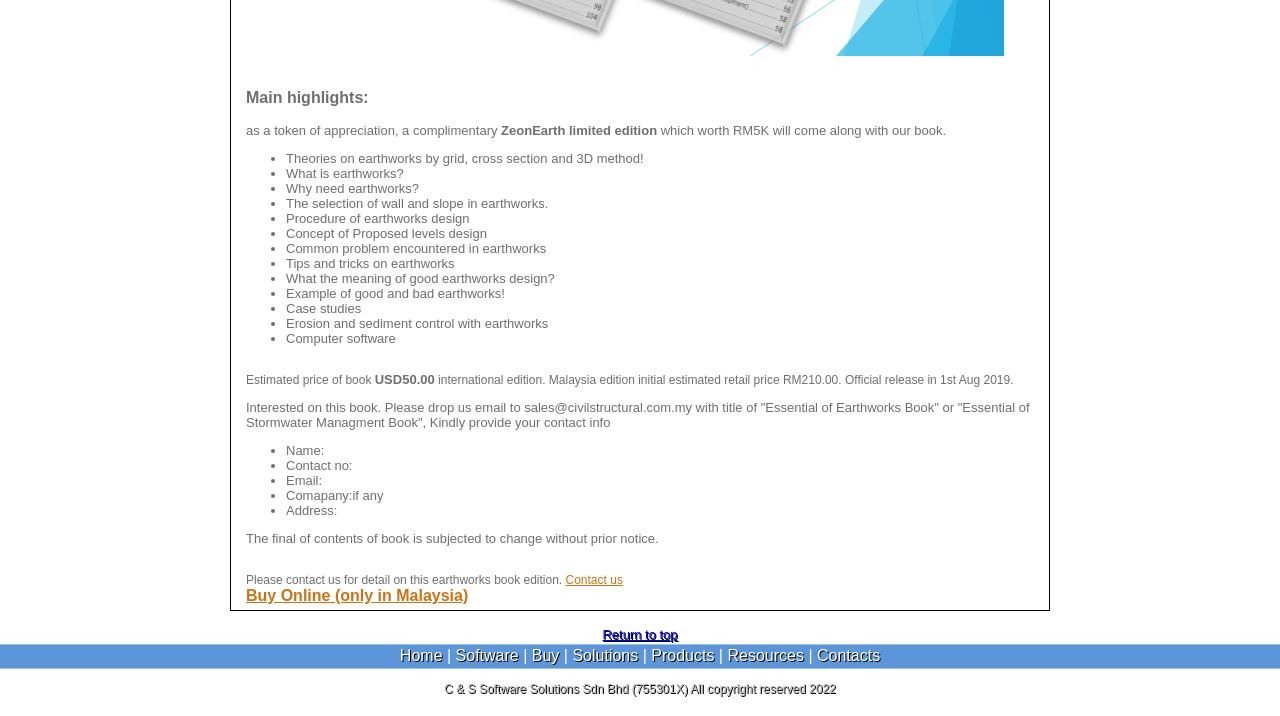Determine the bounding box coordinates of the region I should click to achieve the following instruction: "Click on 'Contact us'". Ensure the bounding box coordinates are four float numbers between 0 and 1, i.e., [left, top, right, bottom].

[0.442, 0.8, 0.487, 0.82]